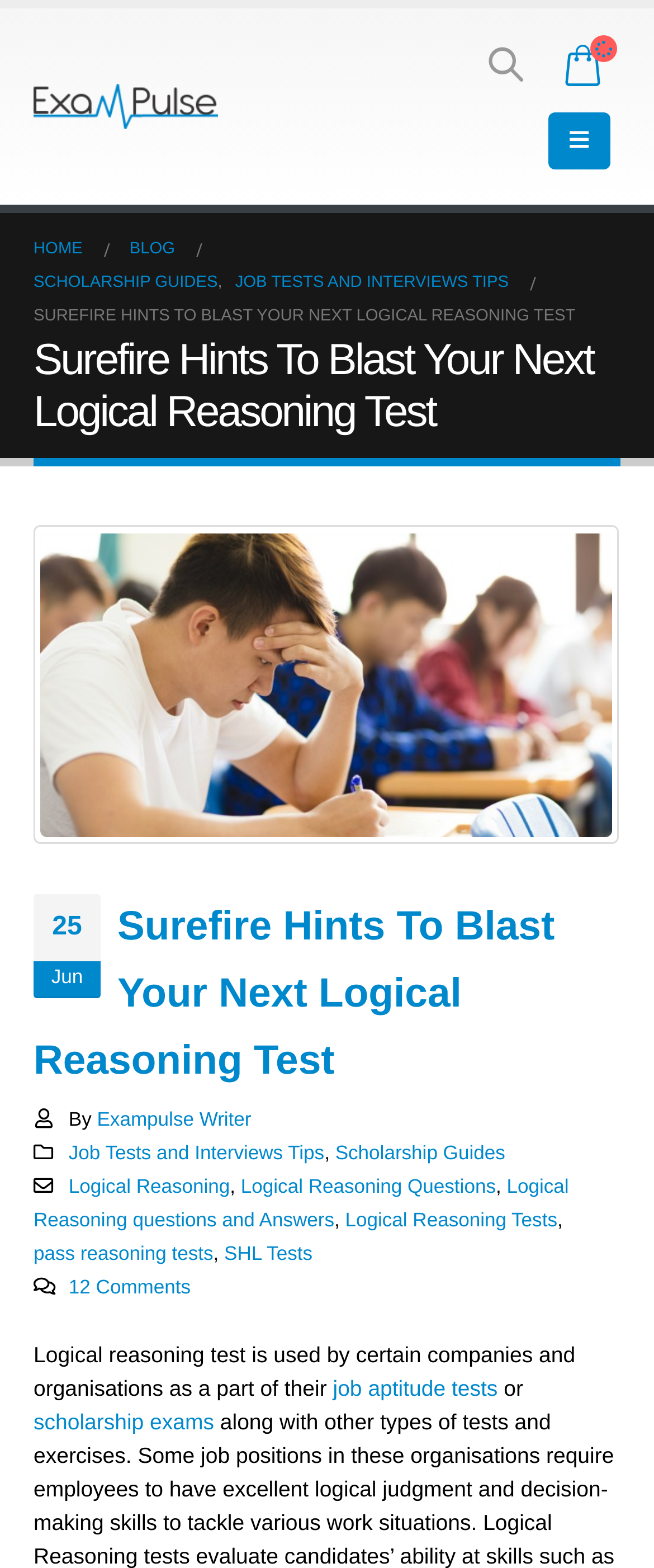How many links are there in the main navigation menu?
From the details in the image, provide a complete and detailed answer to the question.

The main navigation menu is located at the top of the webpage and contains links to 'HOME', 'BLOG', 'SCHOLARSHIP GUIDES', and 'JOB TESTS AND INTERVIEWS TIPS', which totals 4 links.